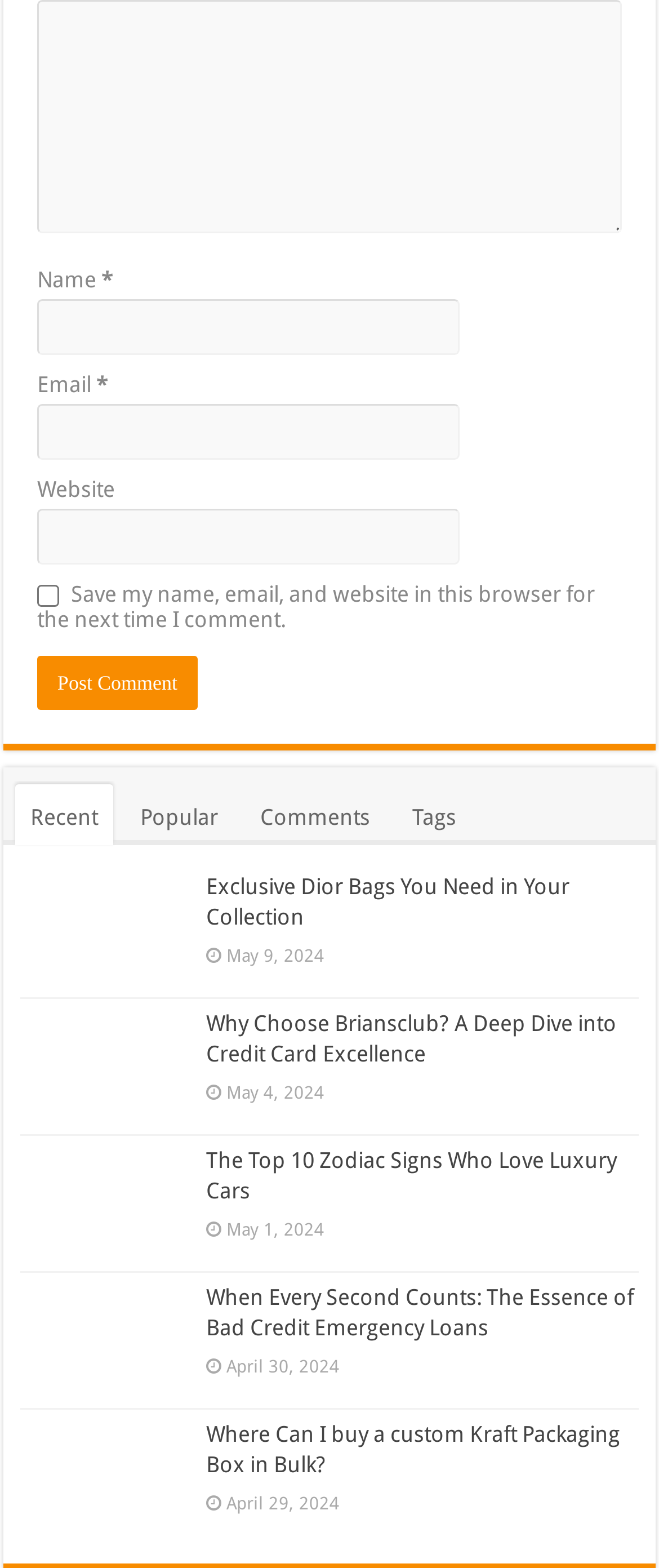Using the webpage screenshot and the element description parent_node: Name * name="author", determine the bounding box coordinates. Specify the coordinates in the format (top-left x, top-left y, bottom-right x, bottom-right y) with values ranging from 0 to 1.

[0.056, 0.19, 0.697, 0.226]